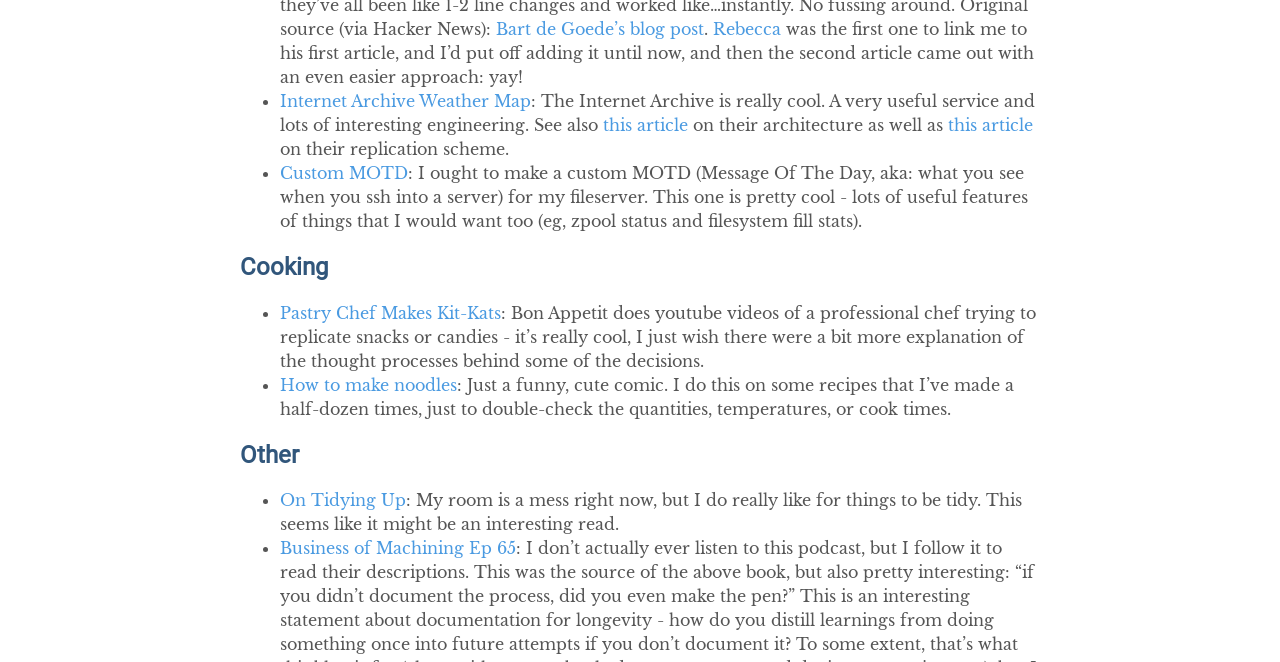Determine the bounding box coordinates of the area to click in order to meet this instruction: "Visit Internet Archive Weather Map".

[0.219, 0.137, 0.415, 0.167]